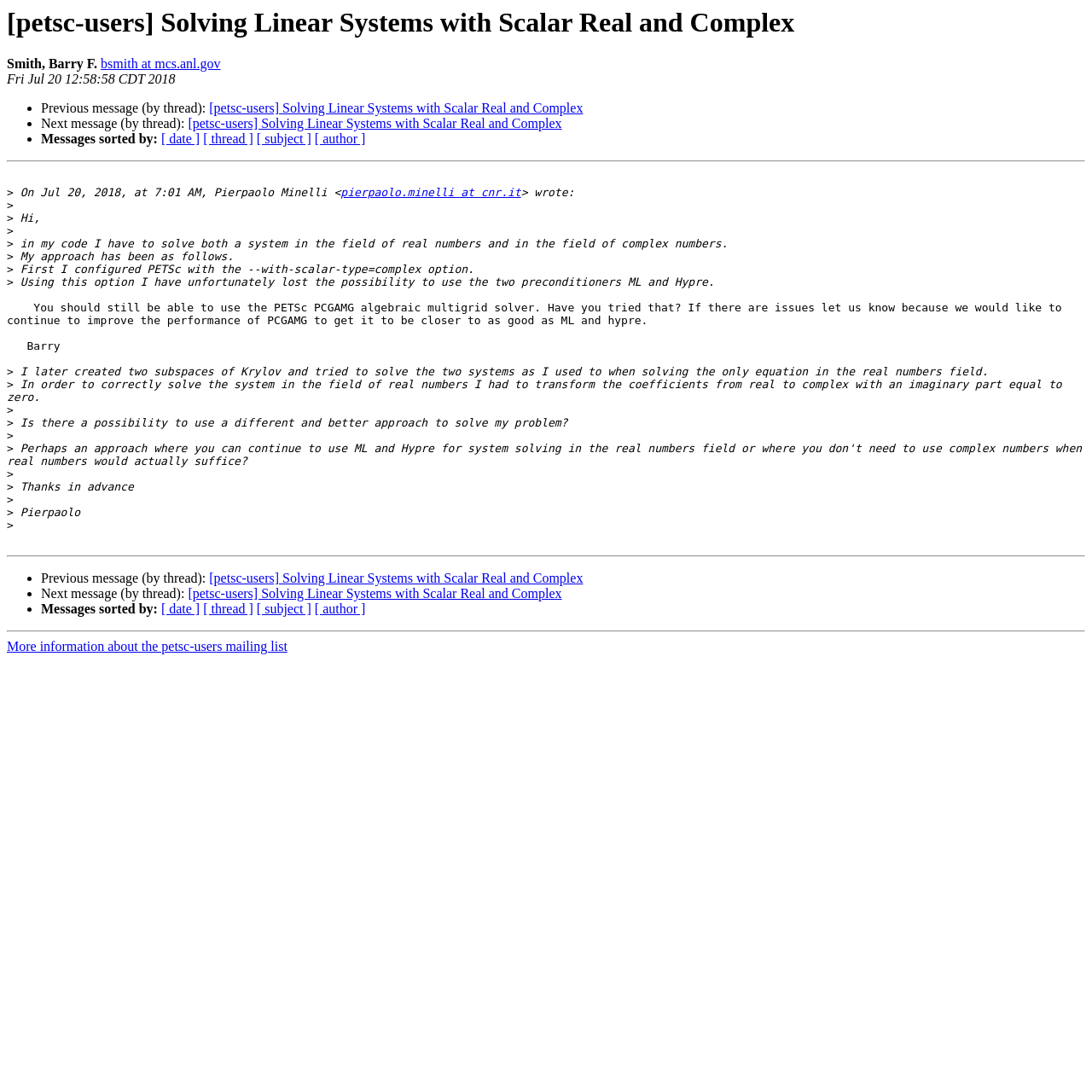Provide a short answer using a single word or phrase for the following question: 
What is the purpose of the separators on the webpage?

To separate messages